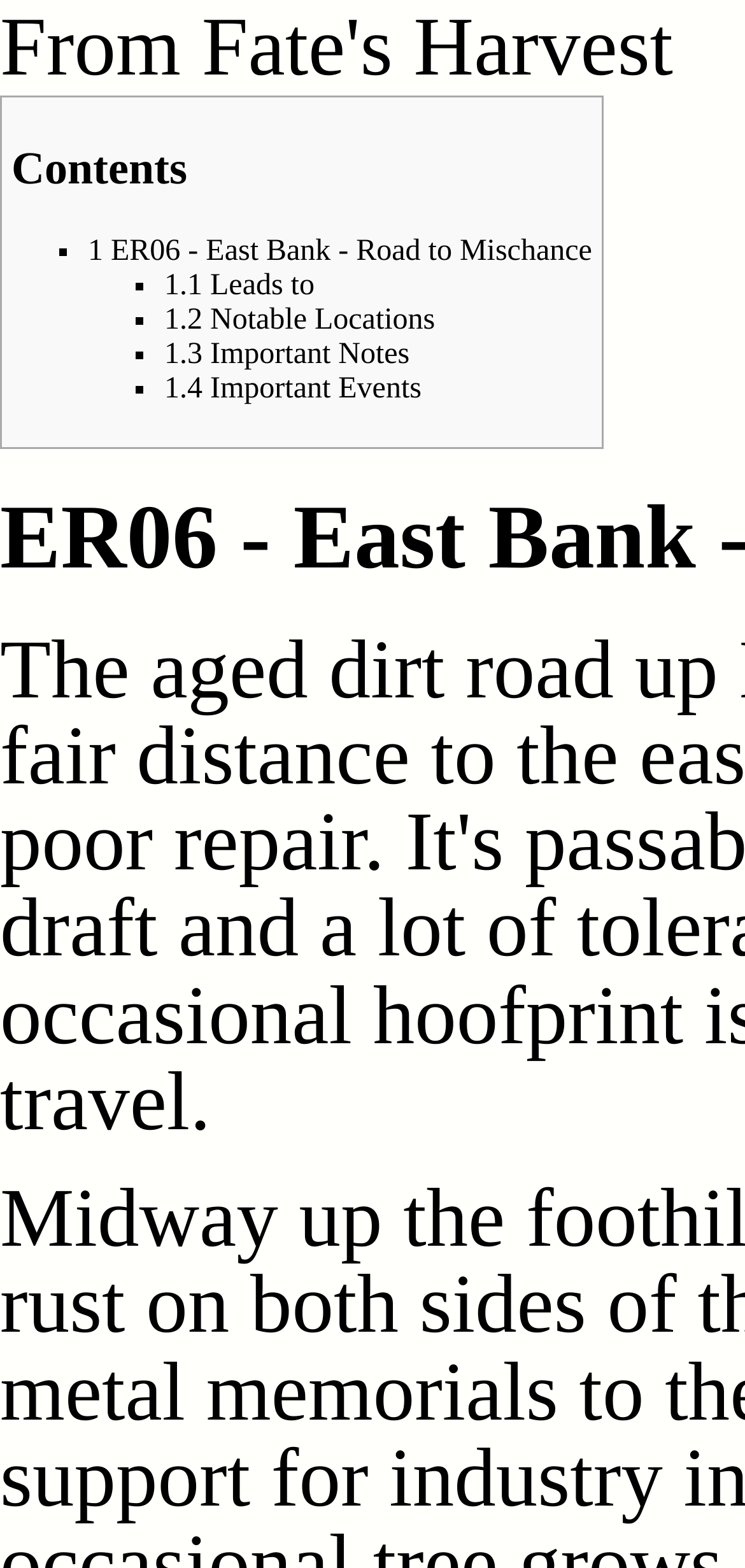Examine the image and give a thorough answer to the following question:
How many subheadings are under 'Contents'?

By examining the list markers and links under the 'Contents' heading, it can be seen that there are four subheadings: 'Leads to', 'Notable Locations', 'Important Notes', and 'Important Events'.